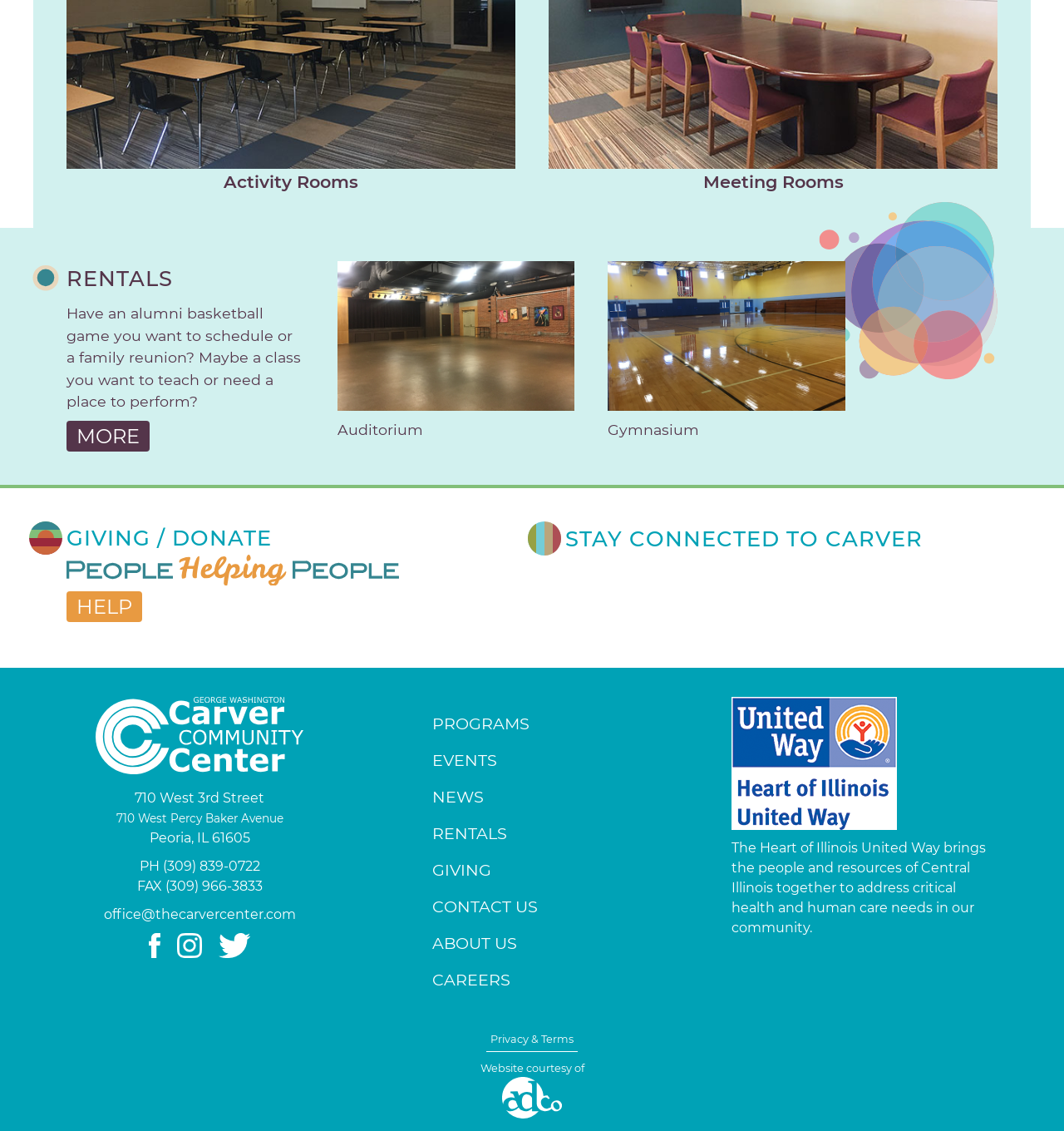Can you determine the bounding box coordinates of the area that needs to be clicked to fulfill the following instruction: "Click on the 'HELP' link"?

[0.062, 0.523, 0.134, 0.55]